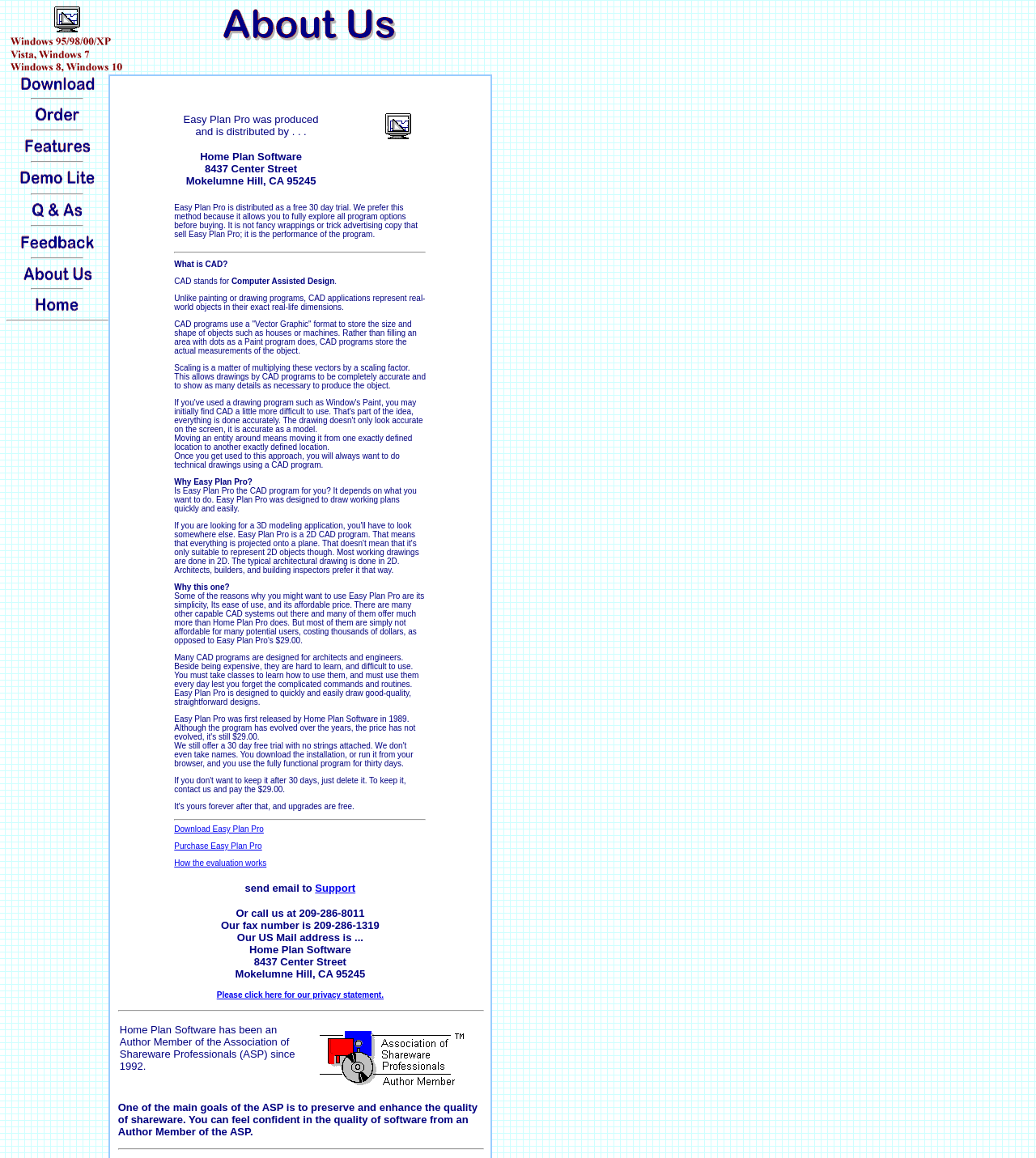Please specify the bounding box coordinates of the region to click in order to perform the following instruction: "read about Lighthouse Insurance’s Troubled Waters".

None